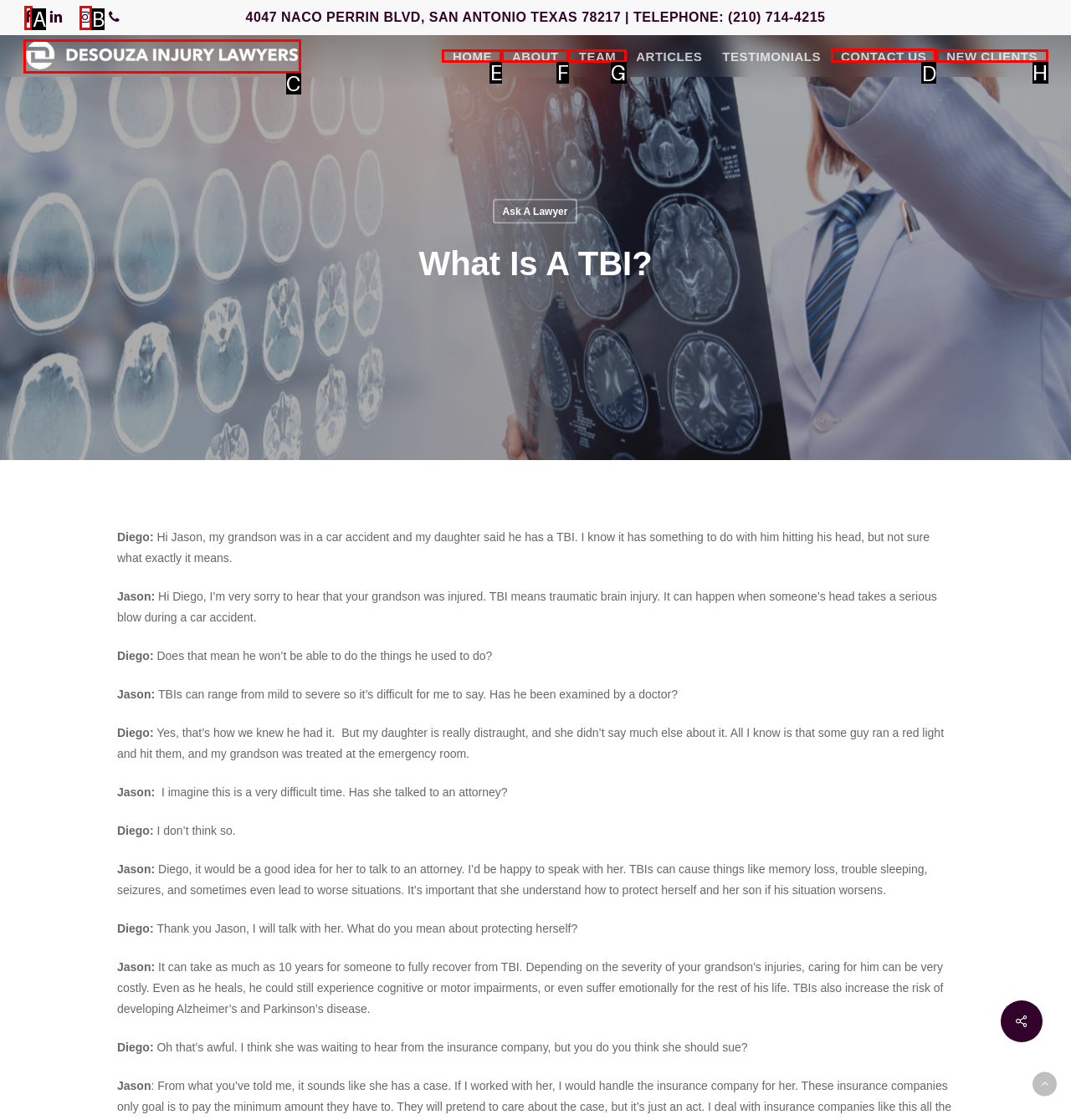Find the appropriate UI element to complete the task: Click on the 'CONTACT US' link. Indicate your choice by providing the letter of the element.

D